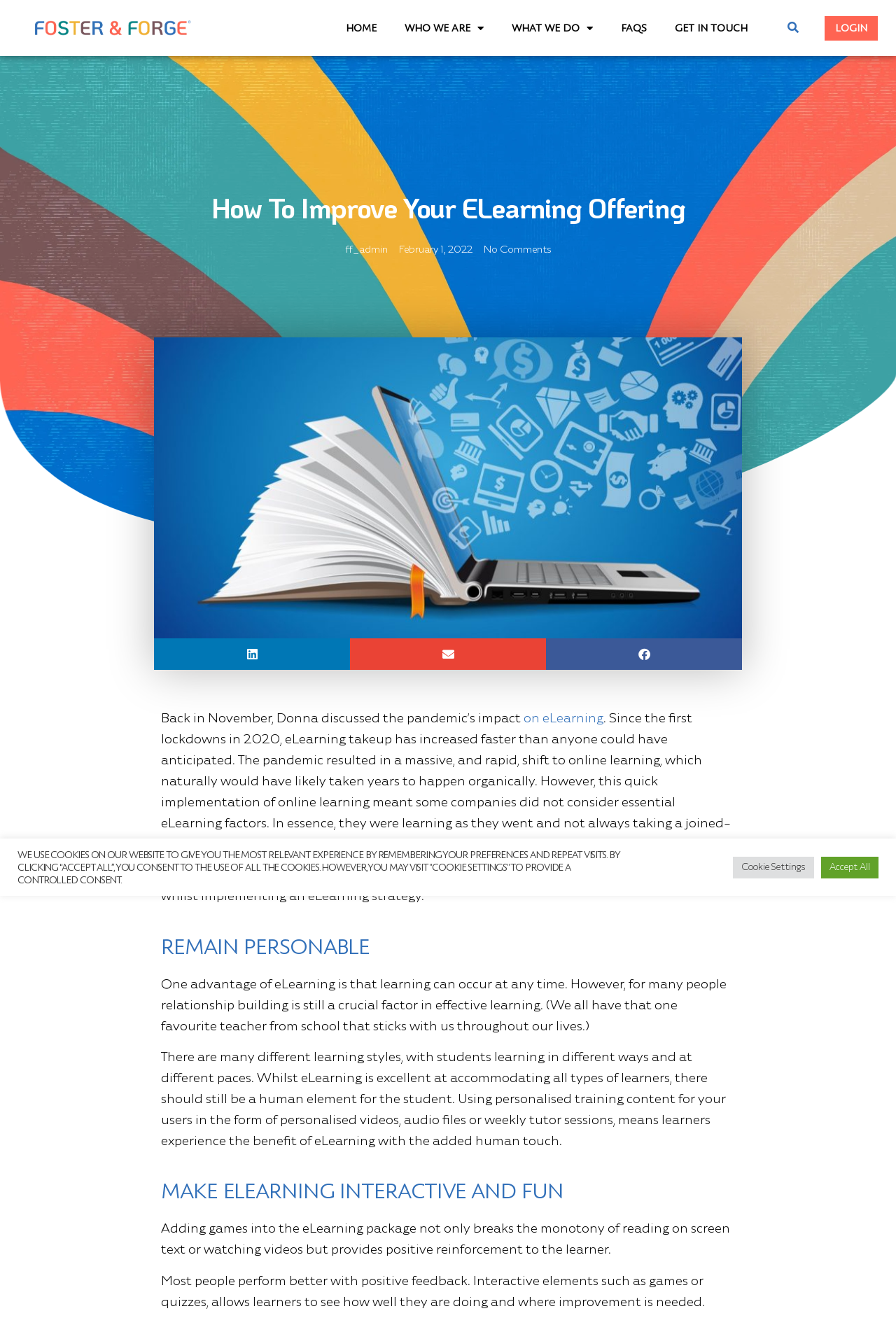Pinpoint the bounding box coordinates of the clickable area necessary to execute the following instruction: "Click the Foster & Forge Logo". The coordinates should be given as four float numbers between 0 and 1, namely [left, top, right, bottom].

[0.037, 0.014, 0.213, 0.033]